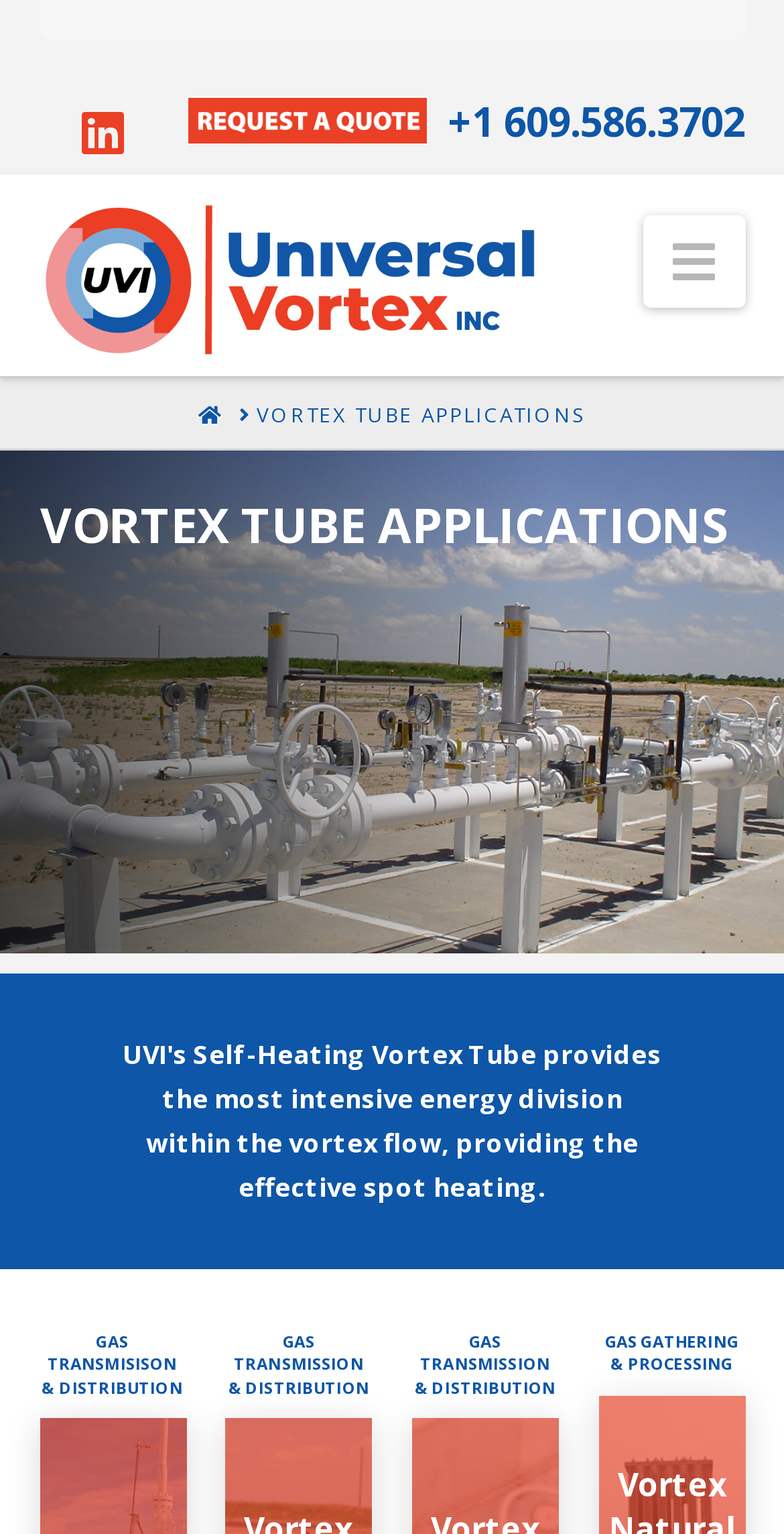Please provide a brief answer to the following inquiry using a single word or phrase:
How many industries are mentioned on the webpage?

3